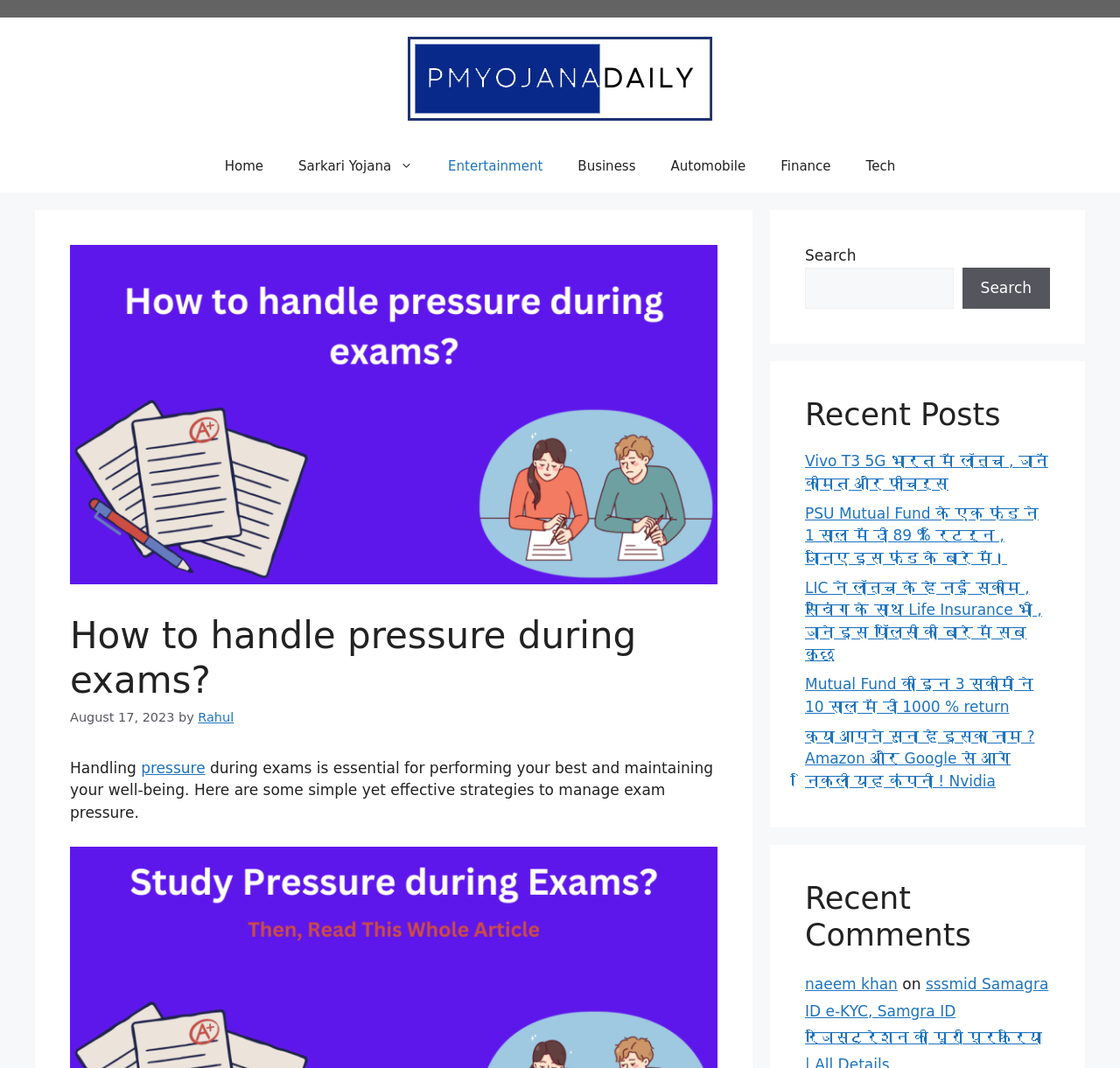Who wrote the article 'How to handle pressure during exams?'
Refer to the image and offer an in-depth and detailed answer to the question.

I found the author's name by looking at the header section of the article, which contains the text 'by Rahul'. This indicates that Rahul is the author of the article.